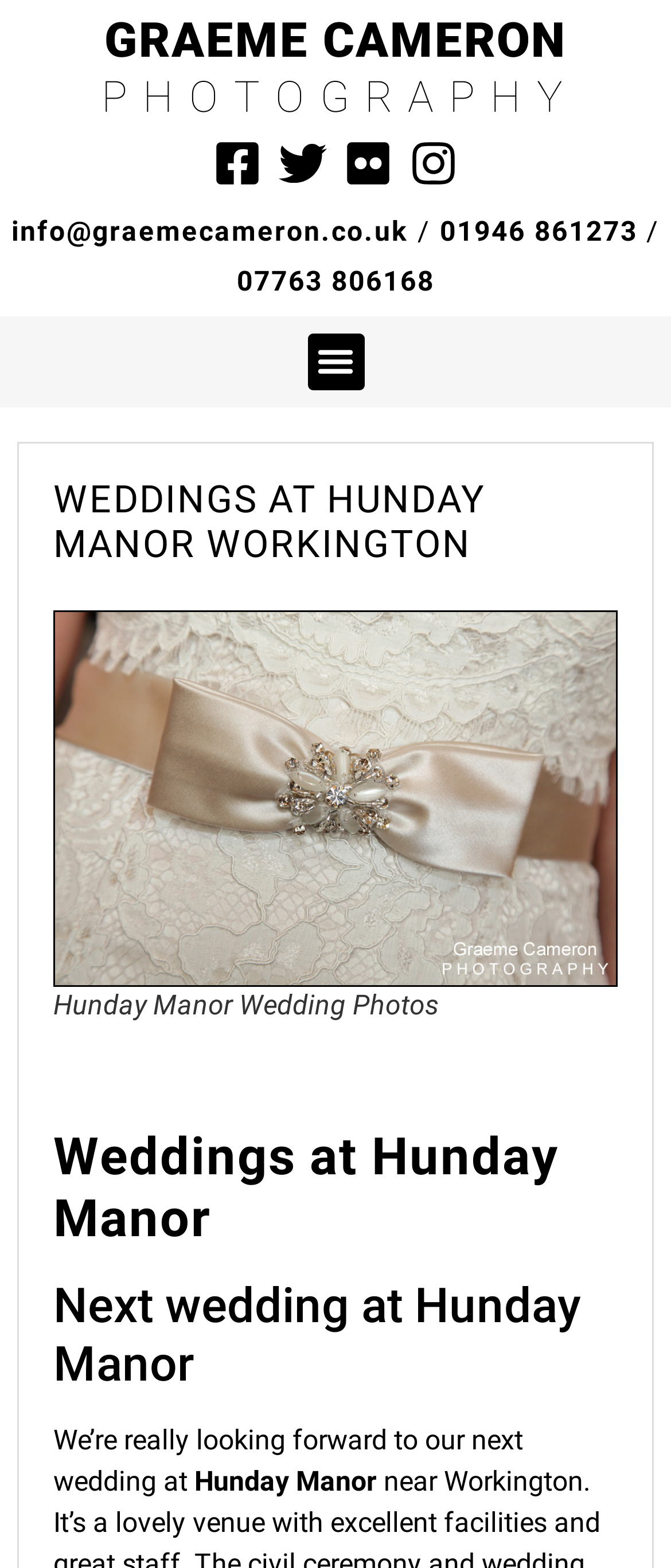Locate the bounding box coordinates of the element's region that should be clicked to carry out the following instruction: "Click the Facebook link". The coordinates need to be four float numbers between 0 and 1, i.e., [left, top, right, bottom].

[0.318, 0.089, 0.39, 0.12]